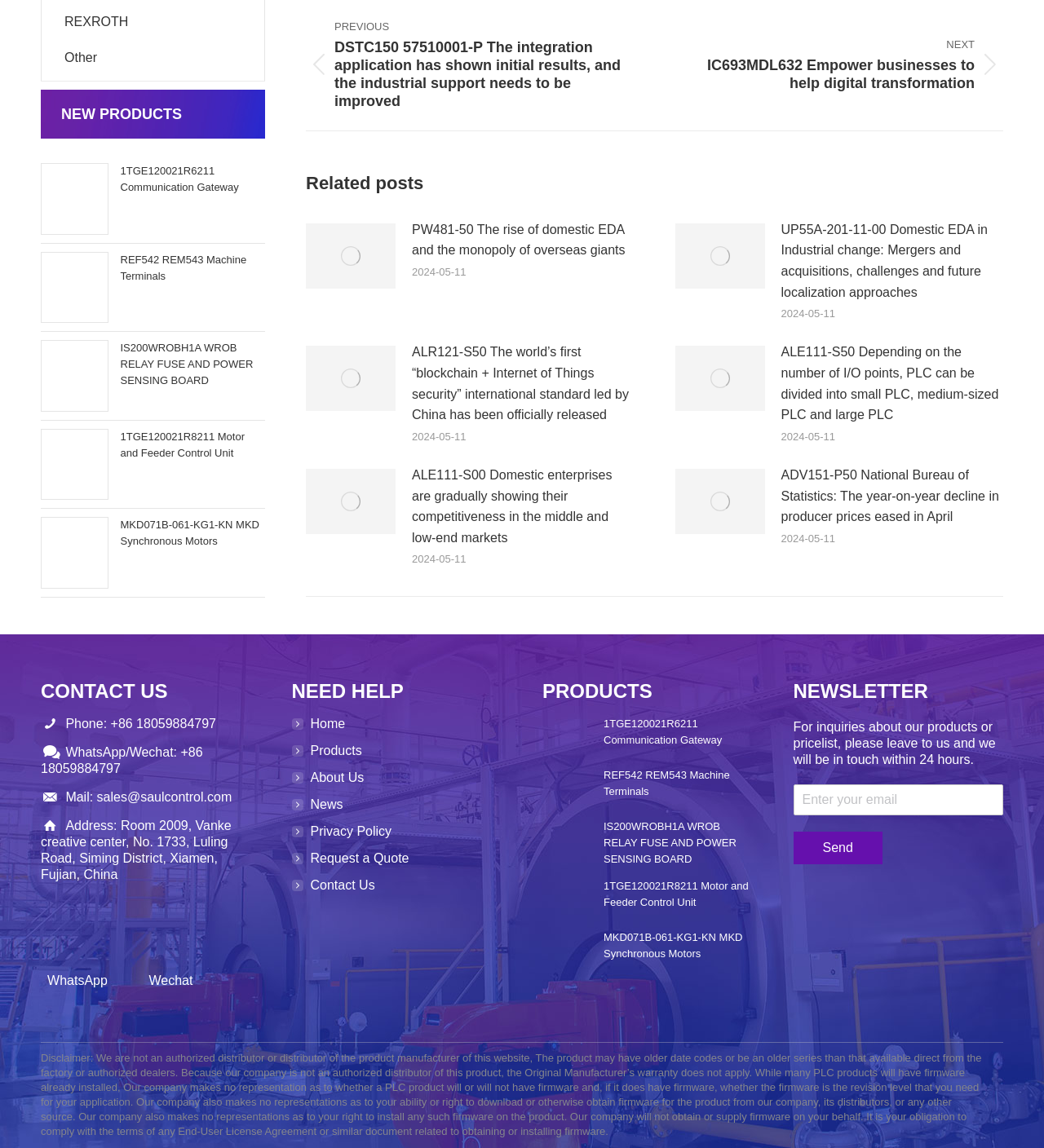Please predict the bounding box coordinates (top-left x, top-left y, bottom-right x, bottom-right y) for the UI element in the screenshot that fits the description: 1TGE120021R6211 Communication Gateway

[0.115, 0.142, 0.254, 0.17]